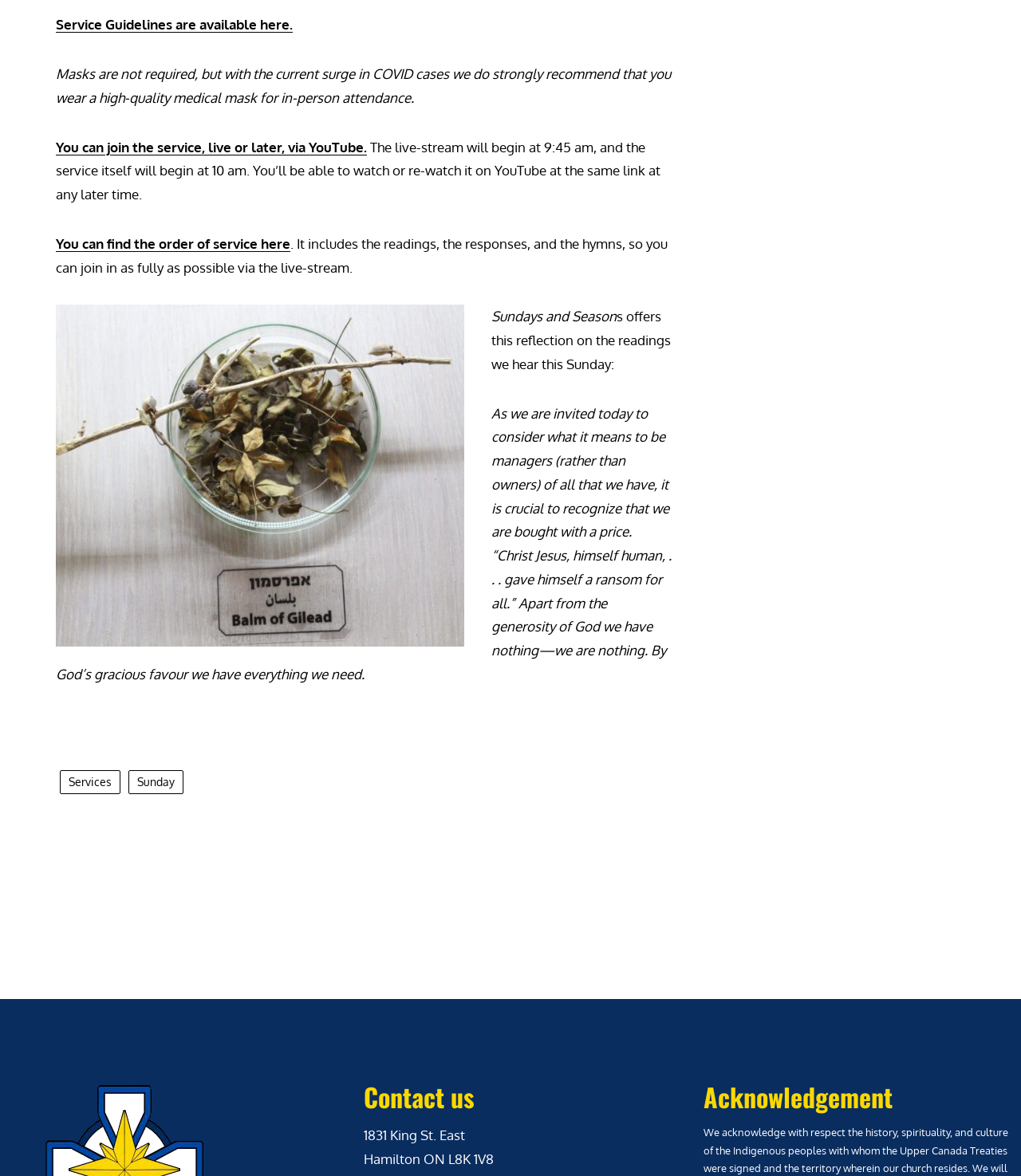Bounding box coordinates are to be given in the format (top-left x, top-left y, bottom-right x, bottom-right y). All values must be floating point numbers between 0 and 1. Provide the bounding box coordinate for the UI element described as: Sunday

[0.126, 0.655, 0.18, 0.675]